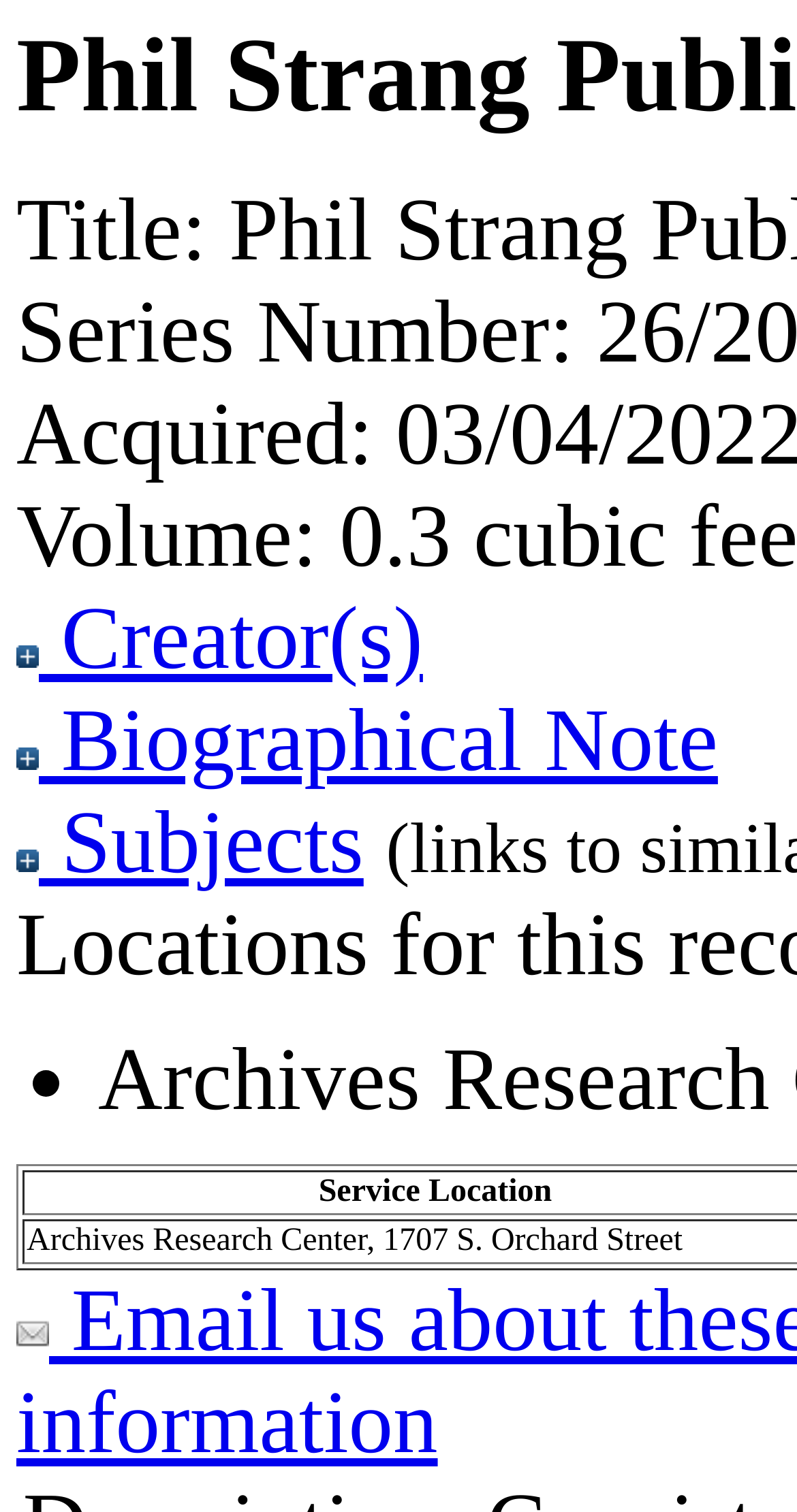Determine and generate the text content of the webpage's headline.

Phil Strang Publications, 2021